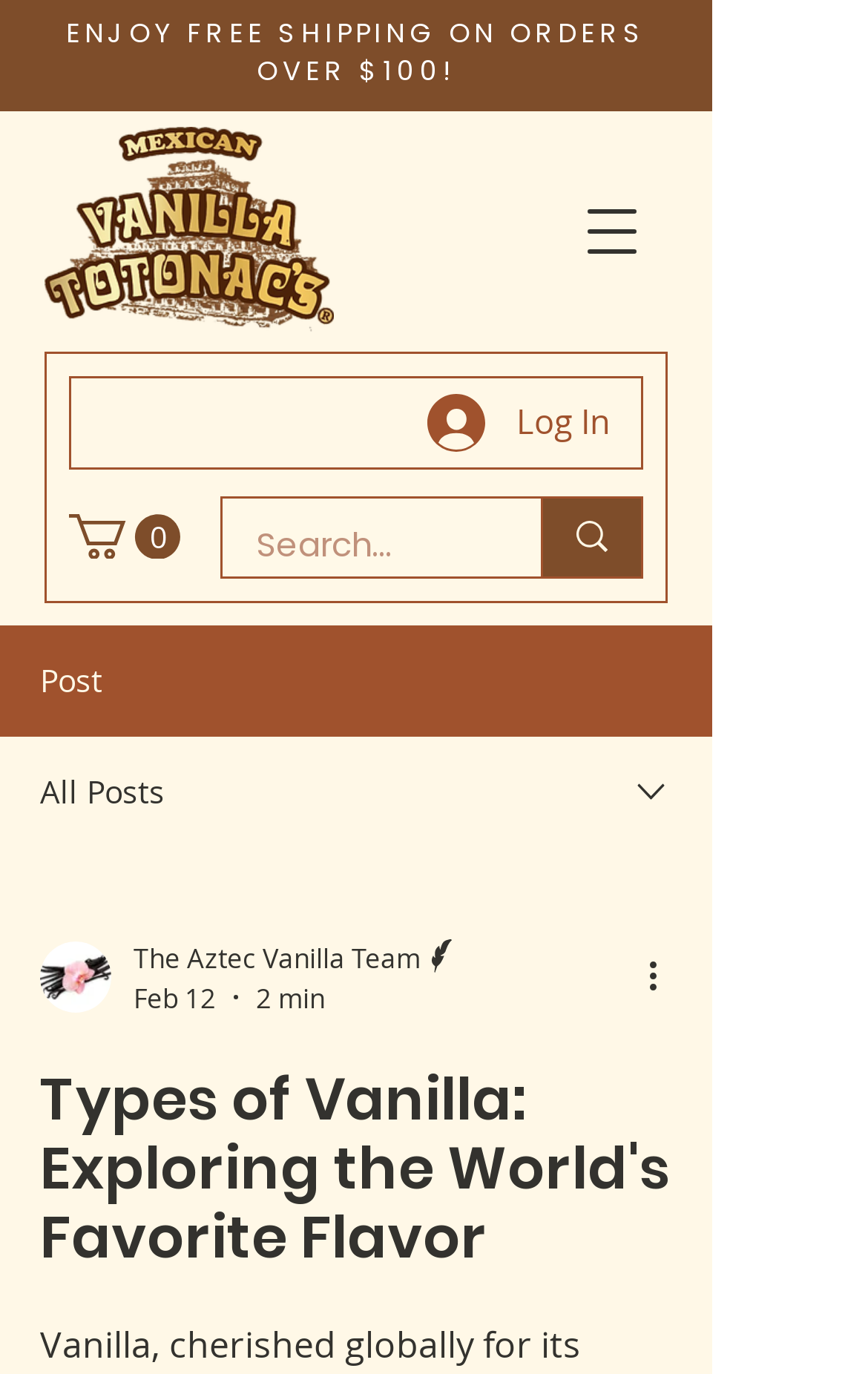Describe all the key features and sections of the webpage thoroughly.

This webpage is about exploring the diverse types of vanilla, specifically Bourbon, Mexican, and Tahitian vanilla, and their unique characteristics. At the top of the page, there is a heading announcing free shipping on orders over $100. Below this, there are several navigation elements, including a login button, a cart link with an icon, and a search bar with a search button and a magnifying glass icon.

To the right of the navigation elements, there is a button to open the navigation menu. Below this, there are several links and buttons related to blog posts, including a "Post" button, an "All Posts" link, and a combobox with a dropdown menu. The combobox contains links to the writer's picture, the writer's name, and the date and time the post was written.

The main content of the page is a blog post titled "Types of Vanilla: Exploring the World's Favorite Flavor". The post is written by the Aztec Vanilla Team and takes about 2 minutes to read. There is a "More actions" button at the bottom of the post, which contains an icon.